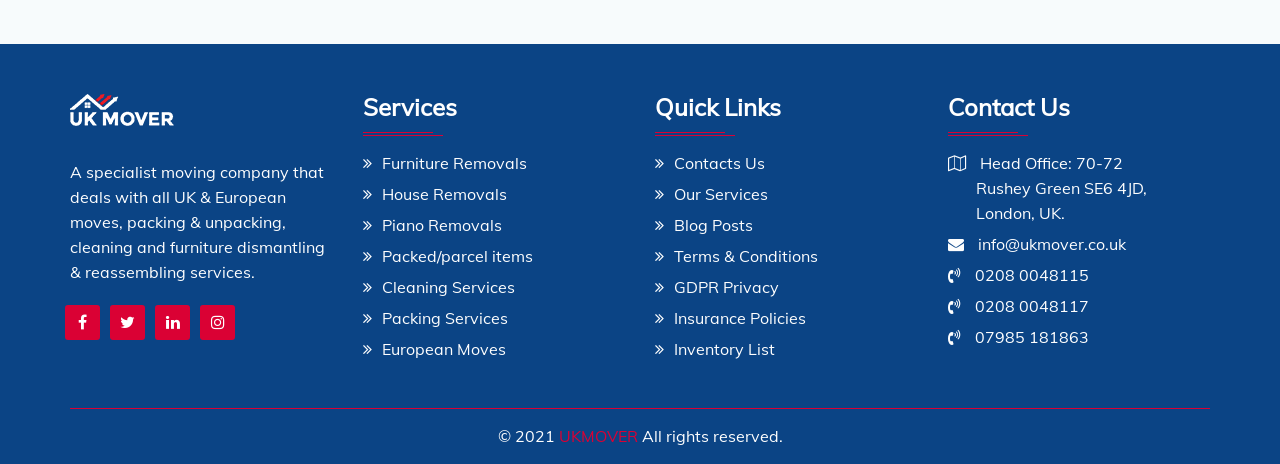Determine the bounding box coordinates of the element that should be clicked to execute the following command: "Click on the 'Plant Care' link".

None